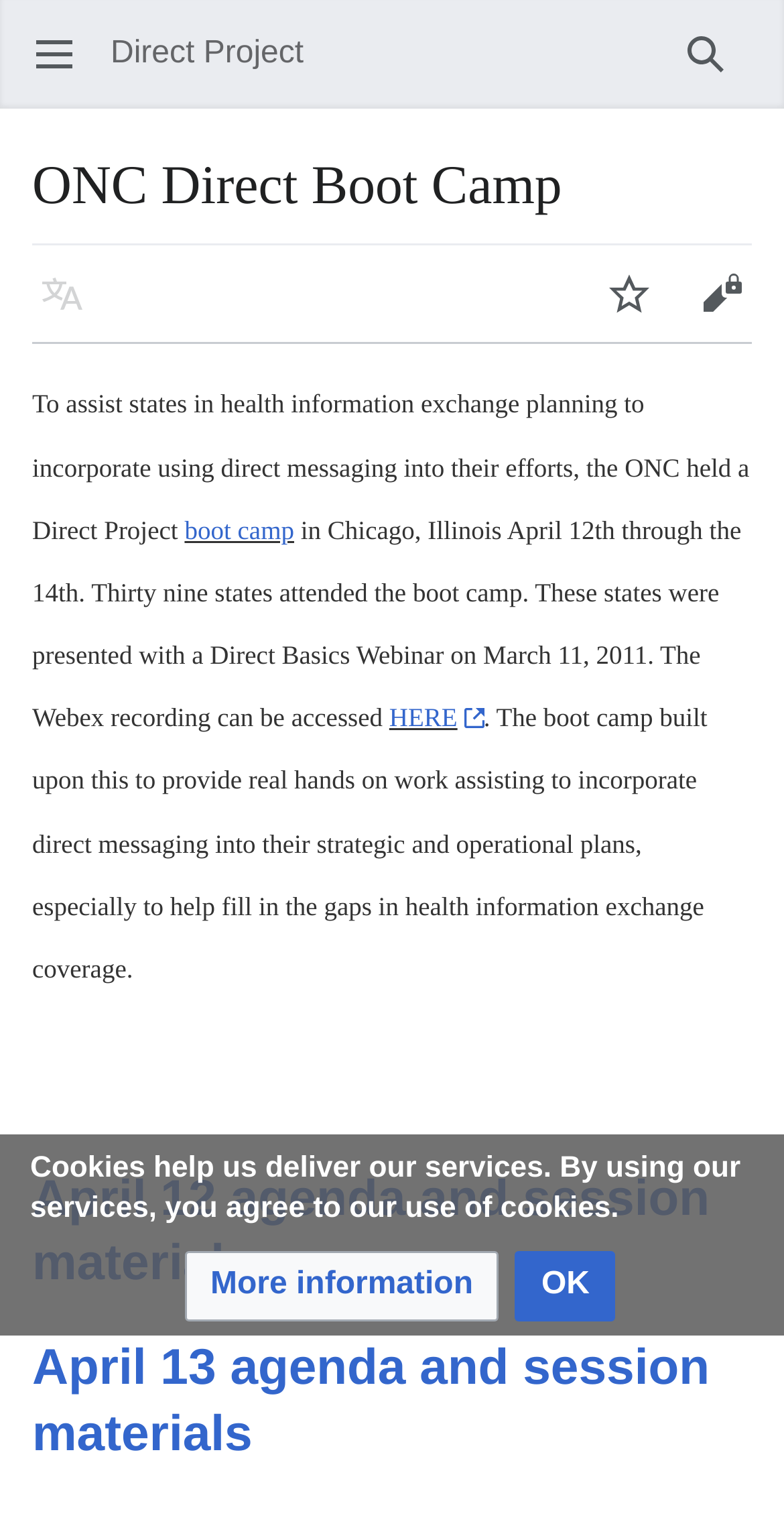Please pinpoint the bounding box coordinates for the region I should click to adhere to this instruction: "Edit content".

[0.862, 0.162, 0.979, 0.222]